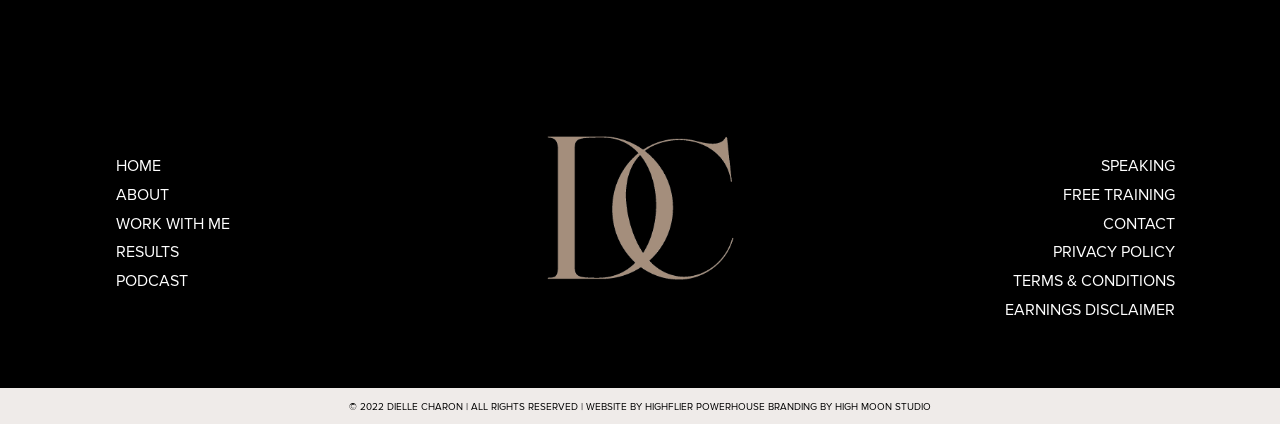Determine the bounding box coordinates of the clickable element necessary to fulfill the instruction: "learn about the author". Provide the coordinates as four float numbers within the 0 to 1 range, i.e., [left, top, right, bottom].

[0.091, 0.436, 0.132, 0.483]